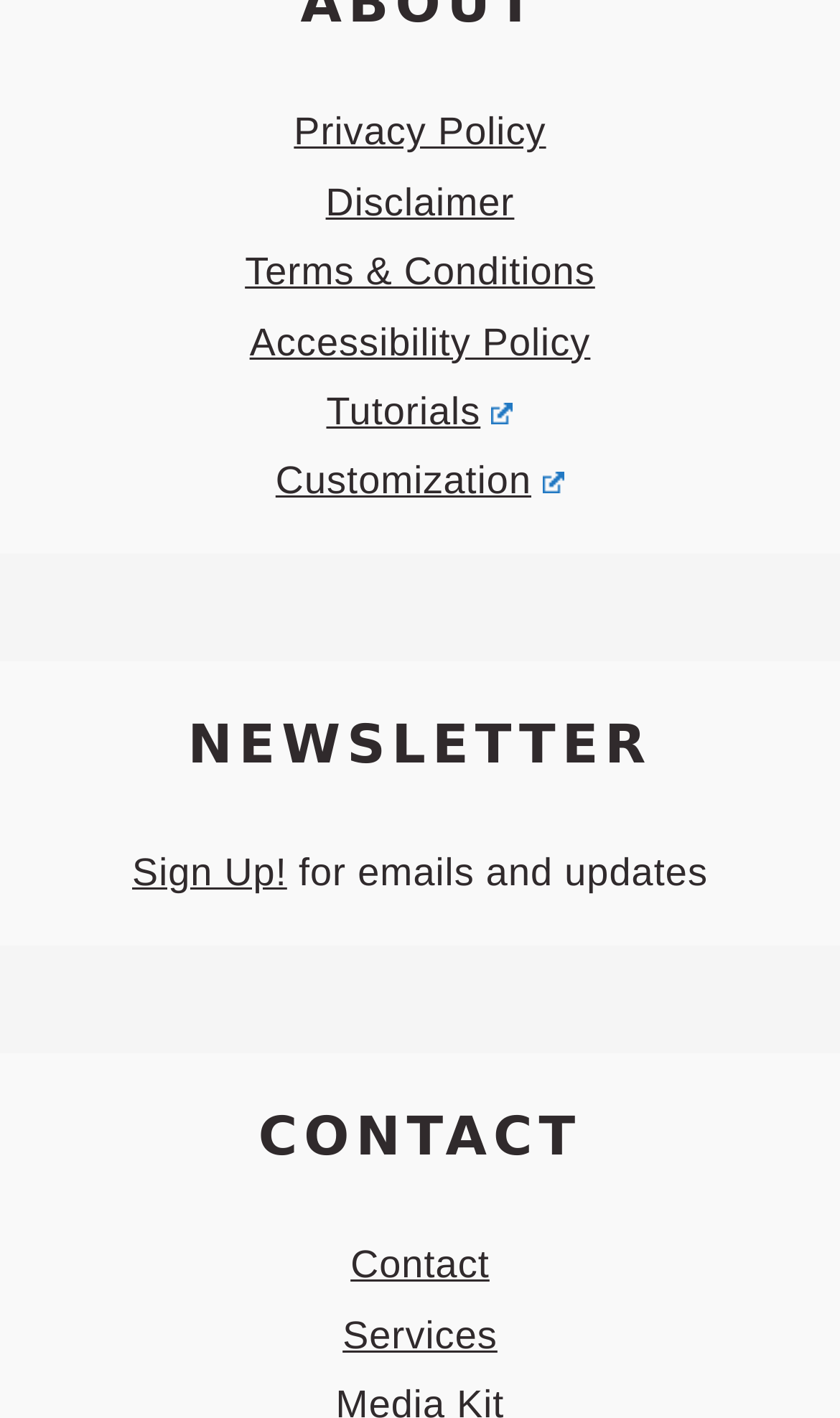Refer to the screenshot and answer the following question in detail:
What is the difference between the 'Services' link and the 'Contact' link?

The 'Services' link and the 'Contact' link are located next to each other, but they have different purposes. The 'Contact' link is likely for users to contact the entity or organization, while the 'Services' link is likely related to the services offered by the entity or organization.